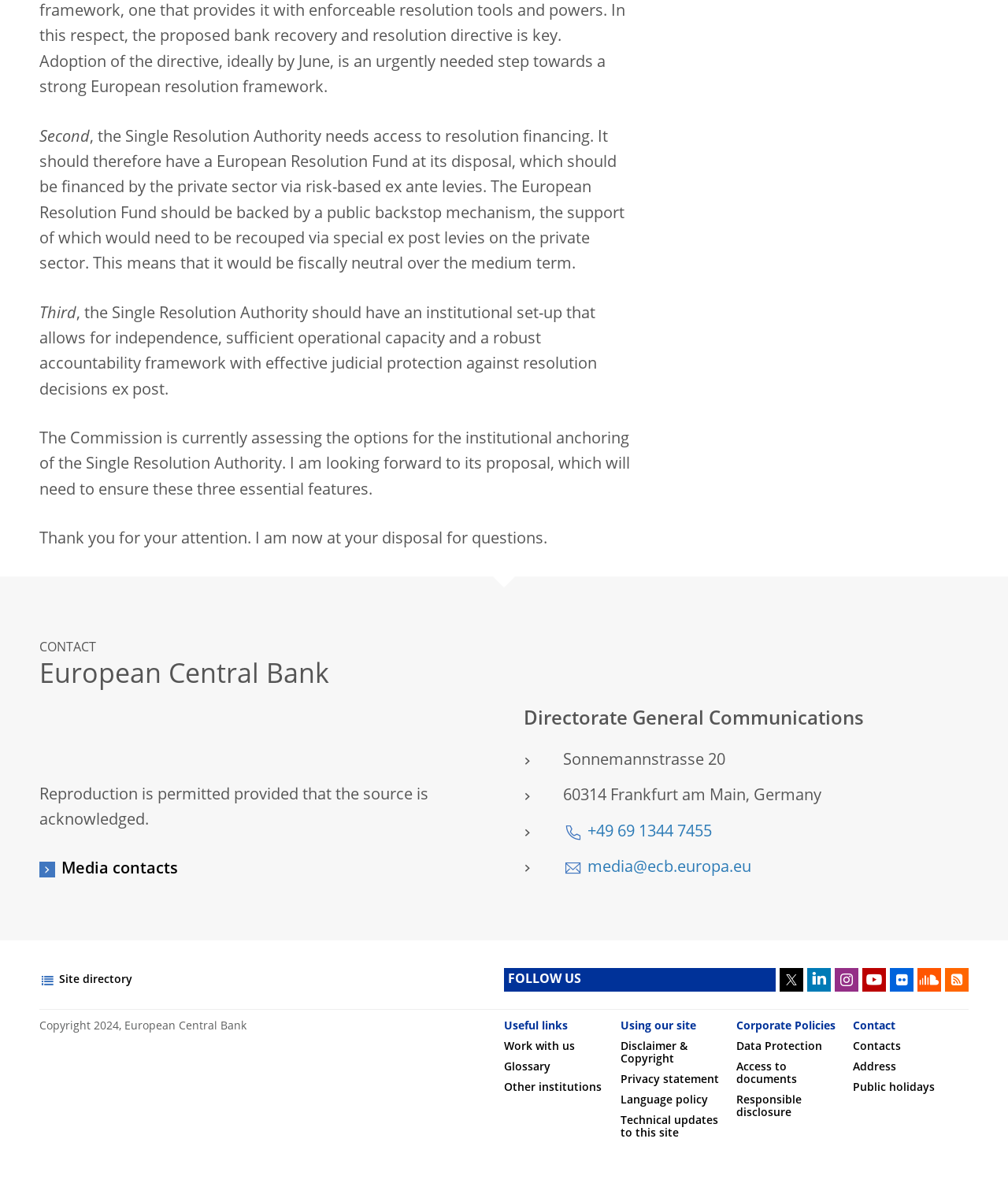Provide the bounding box coordinates of the UI element this sentence describes: "Related works".

None